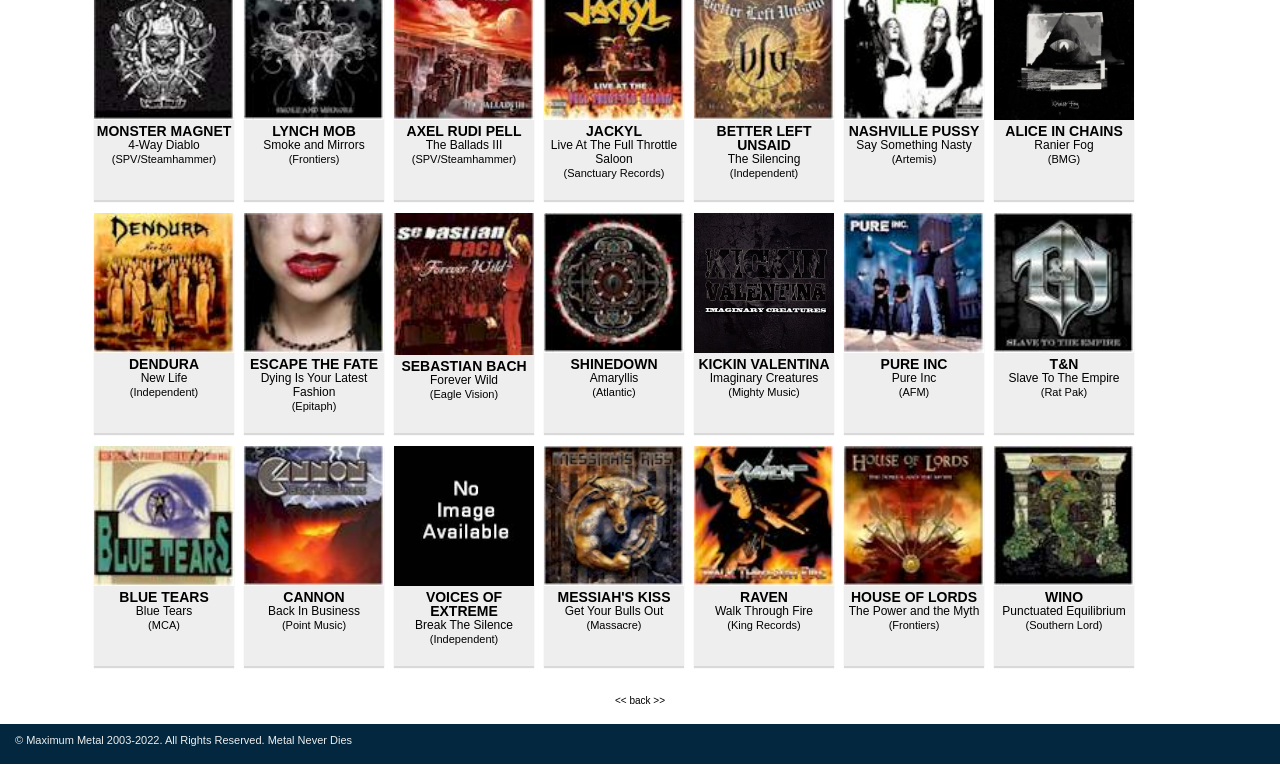How many images are there in the webpage?
Your answer should be a single word or phrase derived from the screenshot.

10